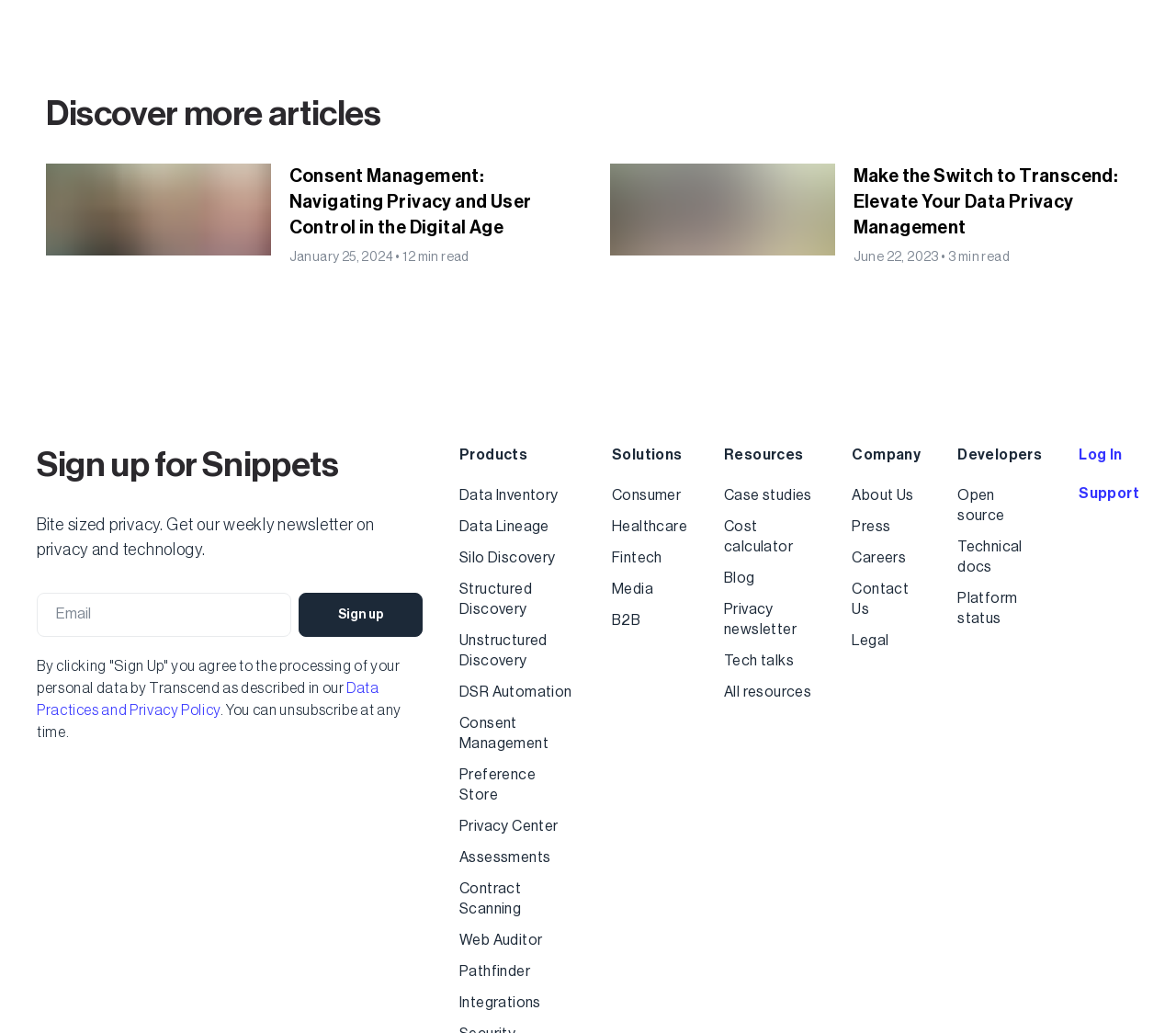What can you do with the 'Sign up' button?
From the details in the image, provide a complete and detailed answer to the question.

The 'Sign up' button is associated with the text 'Bite sized privacy. Get our weekly newsletter on privacy and technology.' which implies that clicking the button will allow users to receive a weekly newsletter.